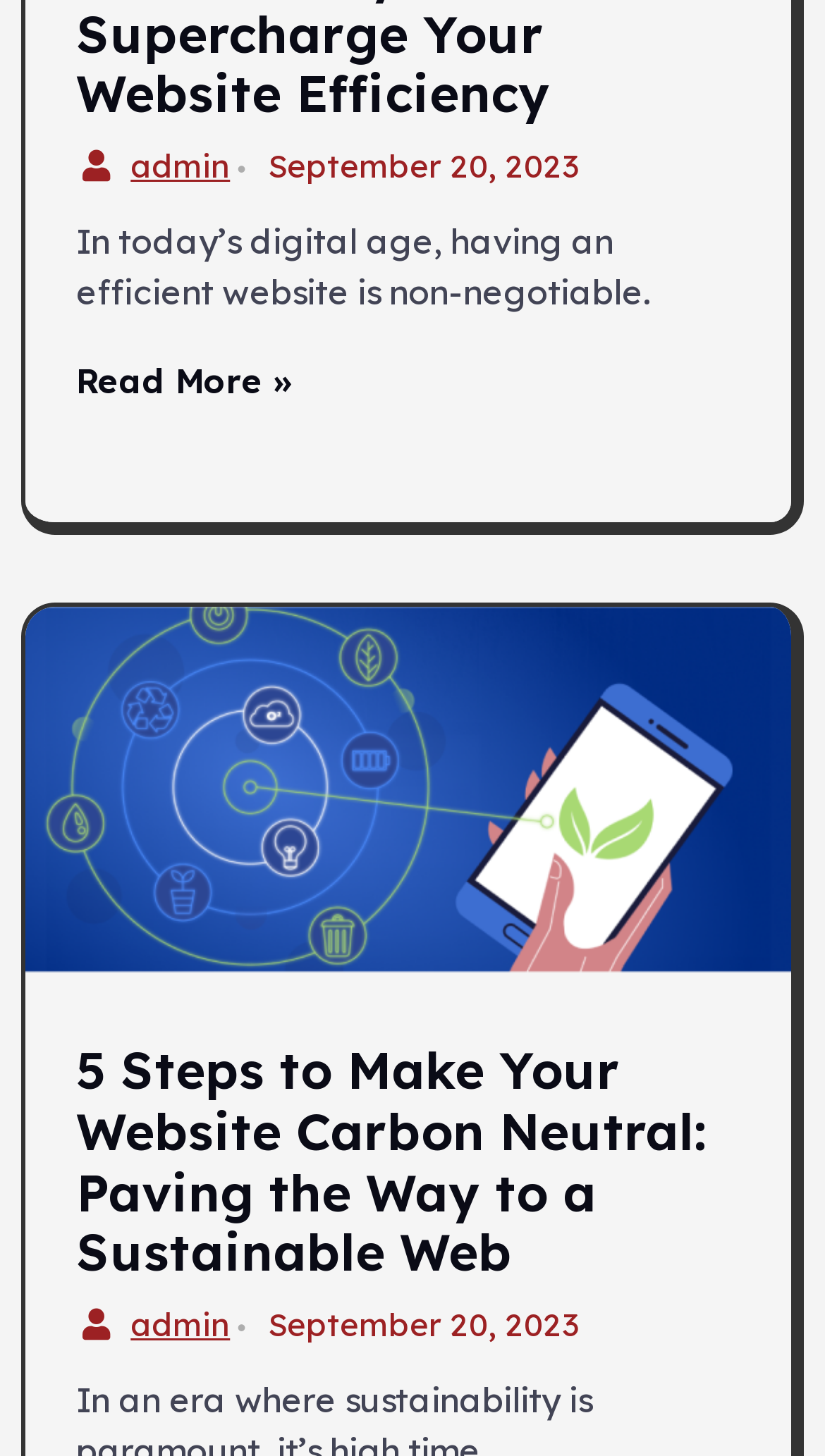Using the element description: "admin", determine the bounding box coordinates. The coordinates should be in the format [left, top, right, bottom], with values between 0 and 1.

[0.158, 0.896, 0.279, 0.924]